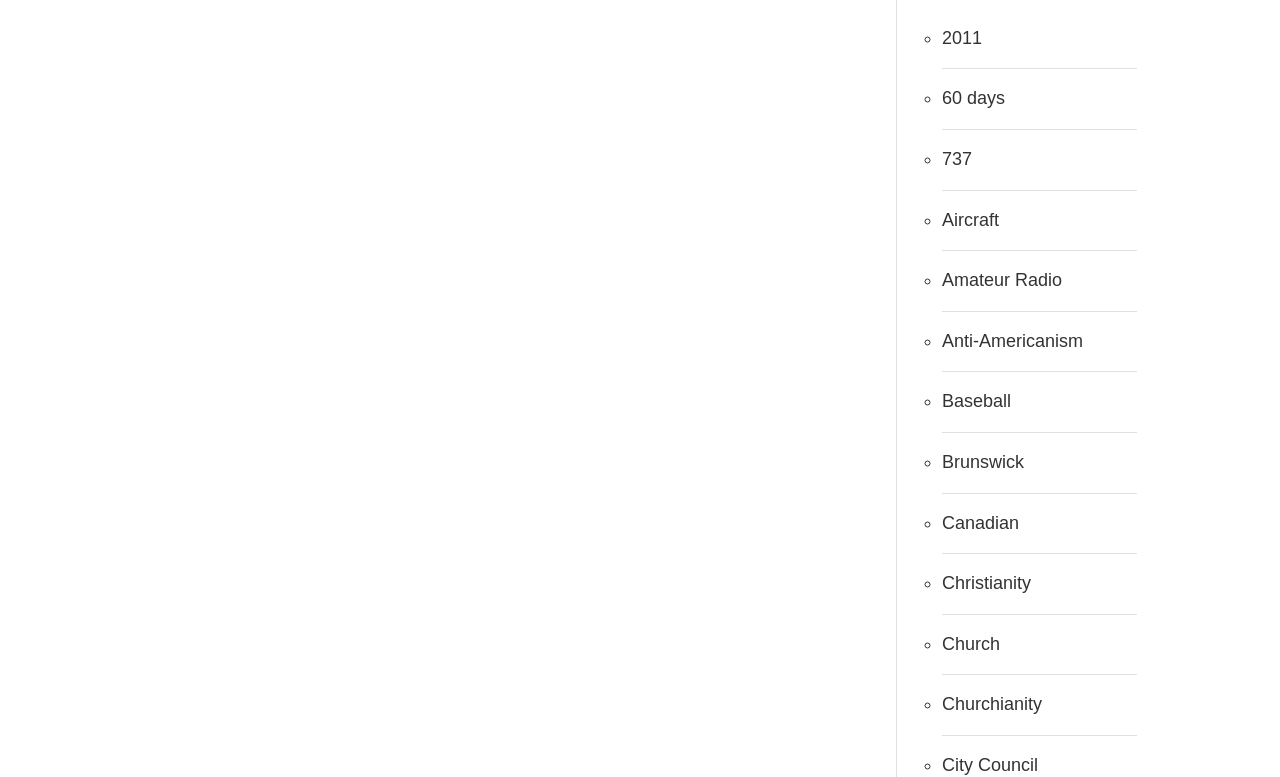Highlight the bounding box coordinates of the element that should be clicked to carry out the following instruction: "go to Aircraft". The coordinates must be given as four float numbers ranging from 0 to 1, i.e., [left, top, right, bottom].

[0.736, 0.27, 0.78, 0.295]